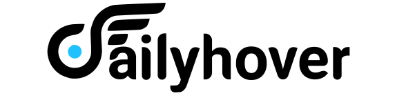Describe all the elements and aspects of the image comprehensively.

The image features the logo of "Daily Hover," a platform dedicated to providing insights and advice on desktop computers. The design incorporates a stylized letter "D" that transitions into a wing-like shape, symbolizing agility and forward-thinking. The word "ailyhover" is presented in a bold, modern font, with the "a" emphasizing a blue color that adds a dynamic contrast to the black text. This logo encapsulates the essence of the site, aiming to guide users through the complexities of desktop computer choices with expert knowledge and clarity.